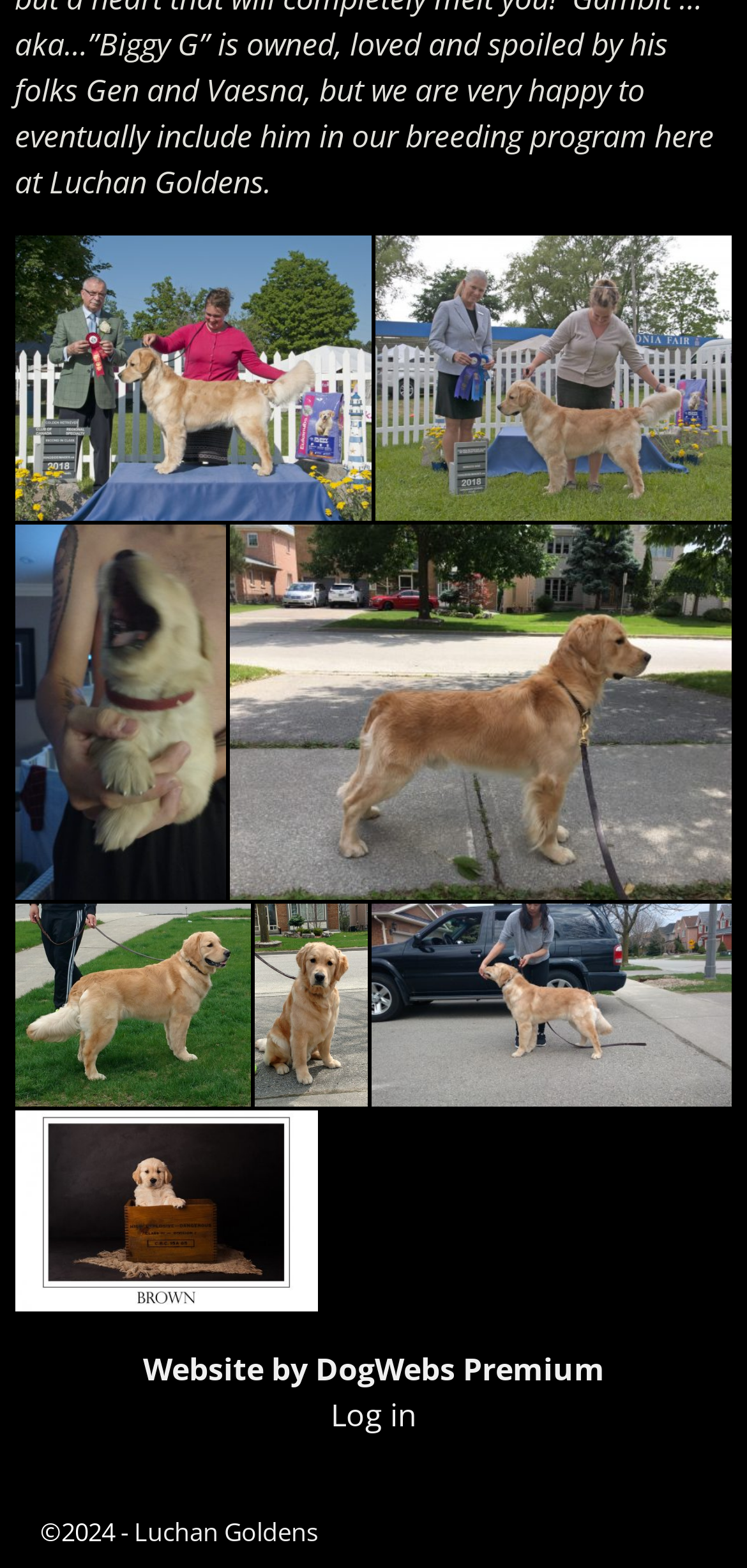Using the description "Log in", locate and provide the bounding box of the UI element.

[0.442, 0.889, 0.558, 0.916]